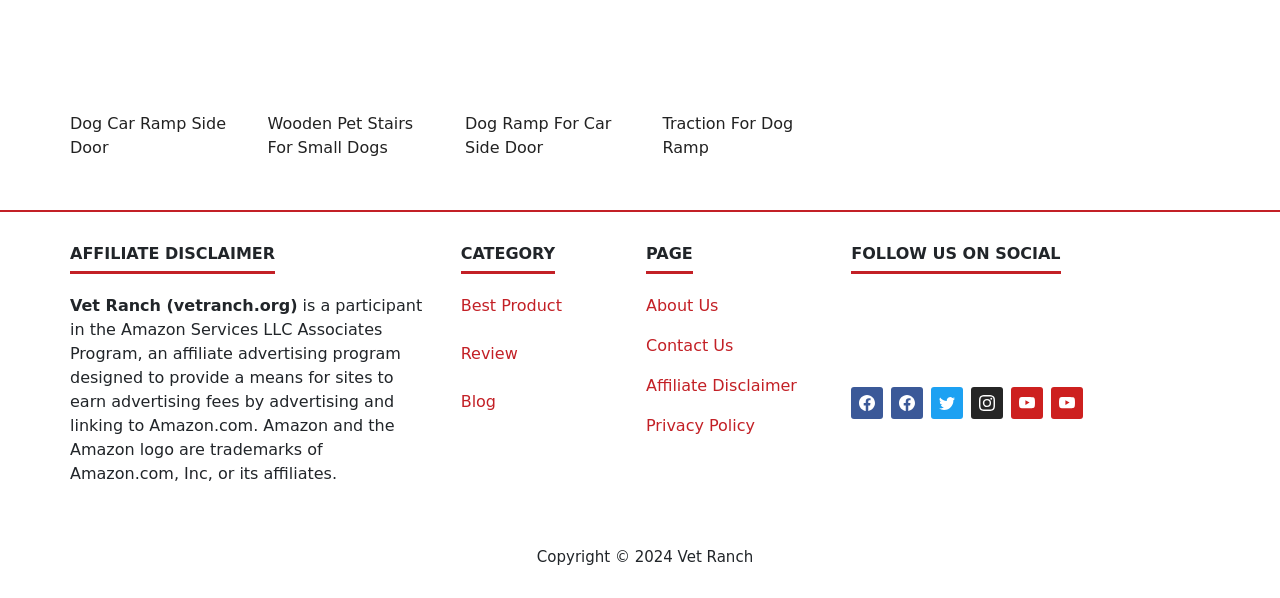Determine the bounding box coordinates of the UI element described below. Use the format (top-left x, top-left y, bottom-right x, bottom-right y) with floating point numbers between 0 and 1: Traction For Dog Ramp

[0.518, 0.19, 0.62, 0.262]